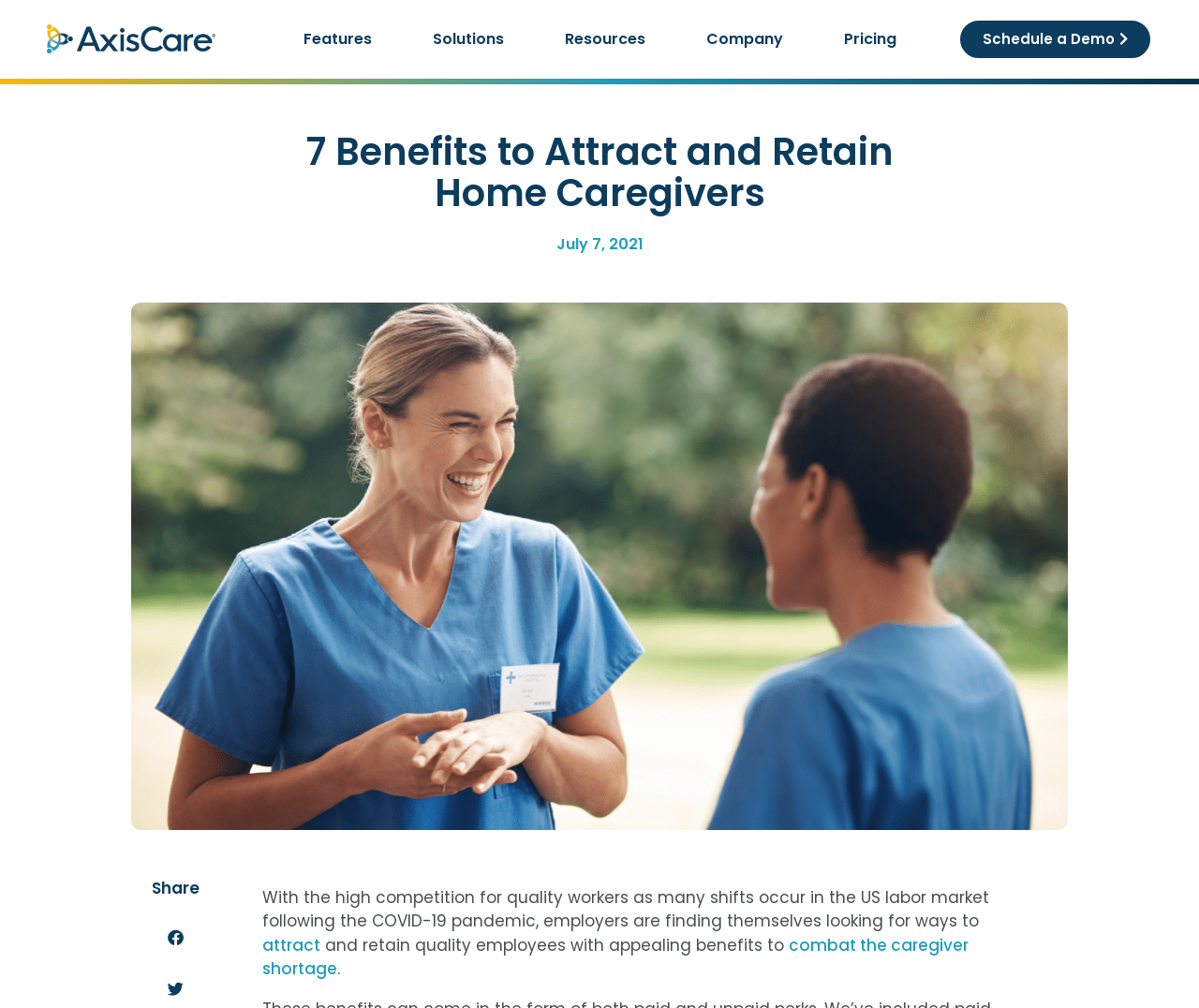Use a single word or phrase to answer the question: What is the name of the home care software?

AxisCare